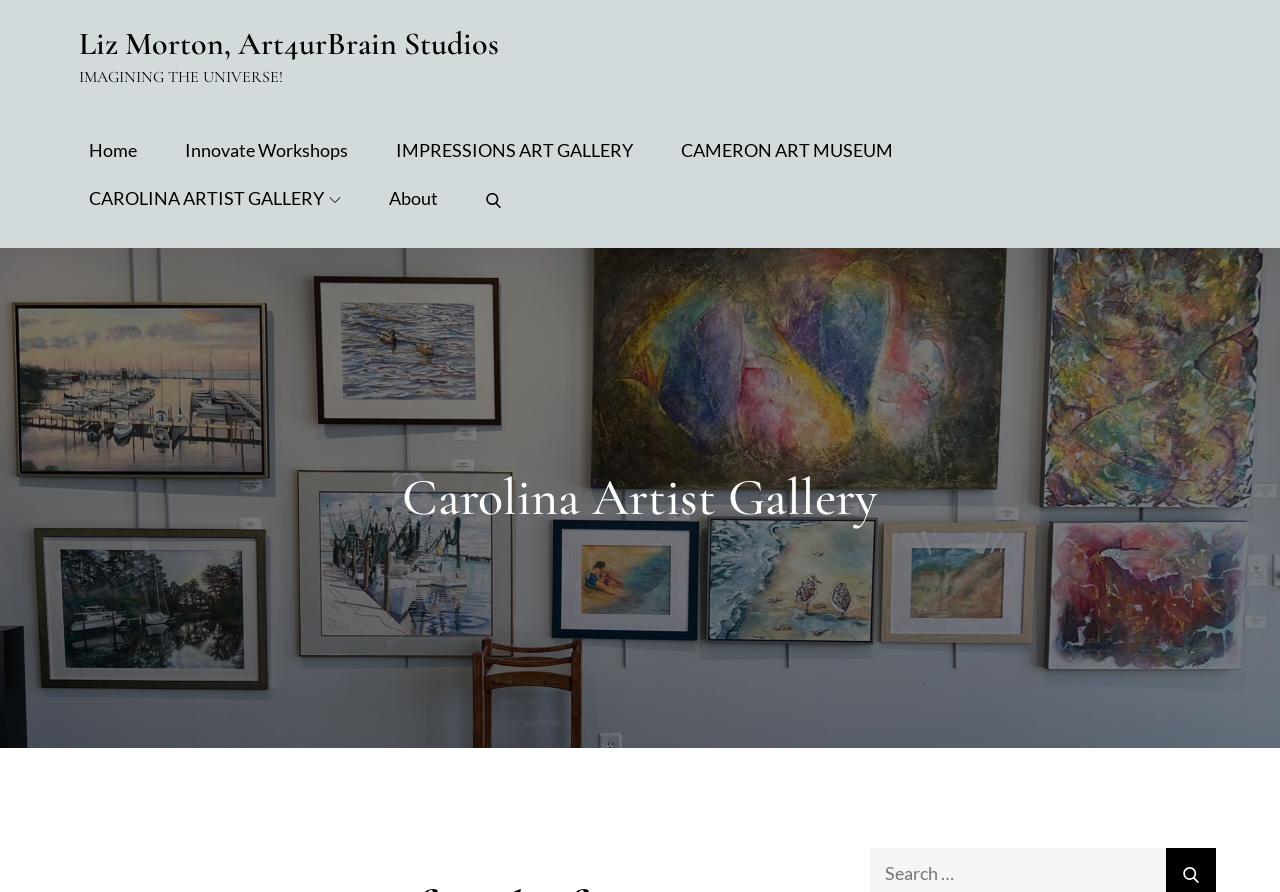Use the information in the screenshot to answer the question comprehensively: How many links are in the top section of the webpage?

The top section of the webpage contains two links: 'Liz Morton, Art4urBrain Studios' and 'IMAGINING THE UNIVERSE!'.